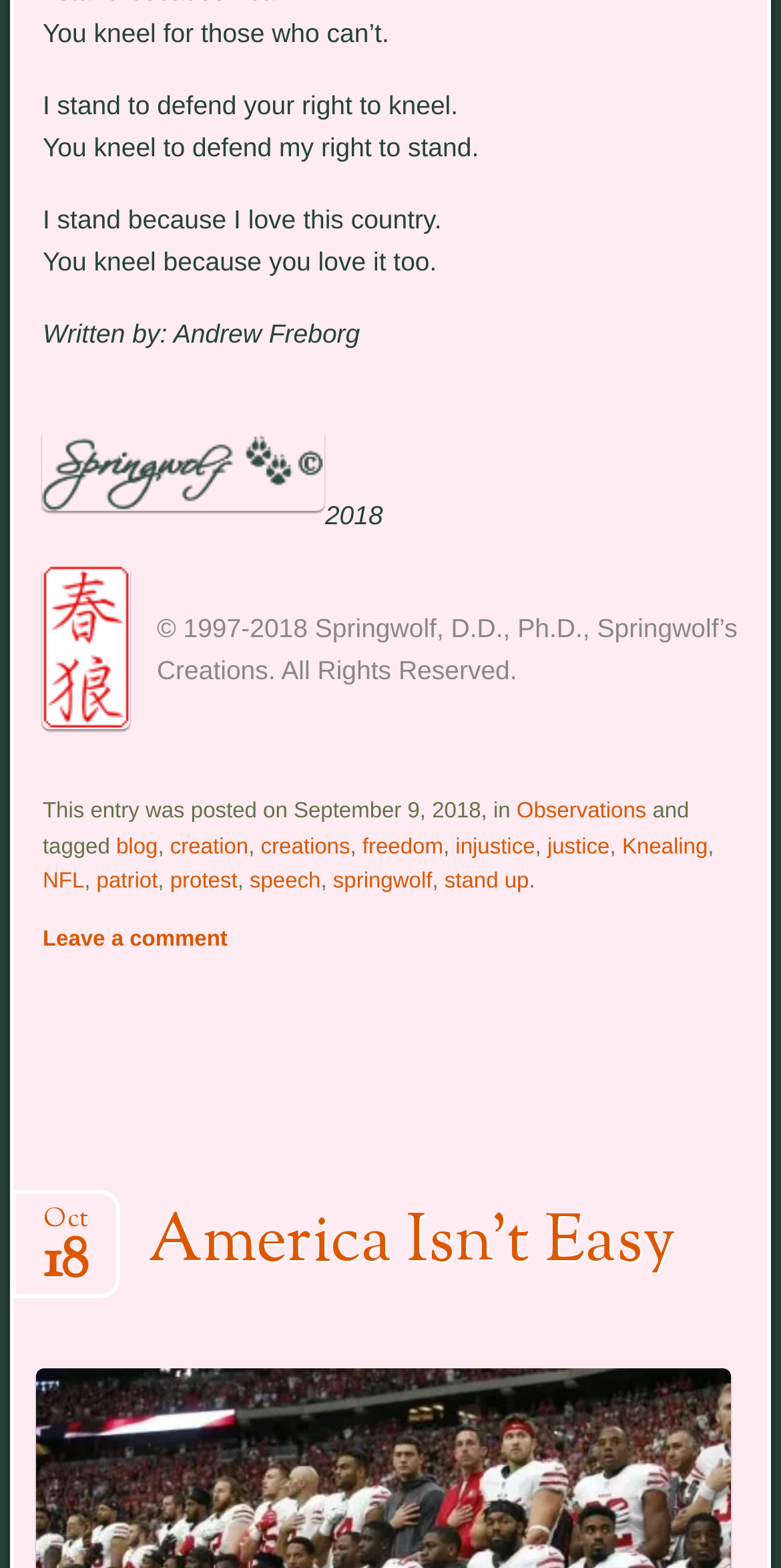Please identify the coordinates of the bounding box that should be clicked to fulfill this instruction: "Click the link to read more about Observations".

[0.661, 0.509, 0.828, 0.525]